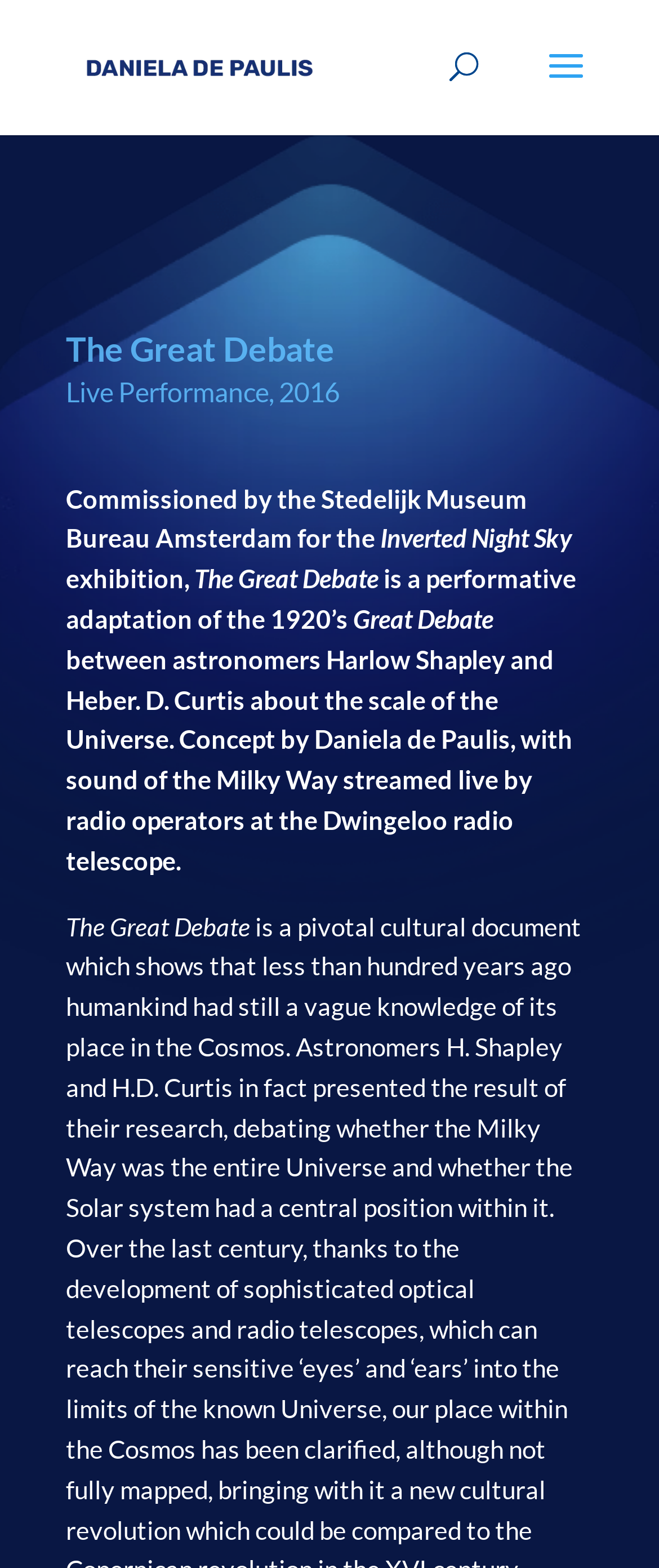What is the year of the live performance?
Answer with a single word or phrase by referring to the visual content.

2016